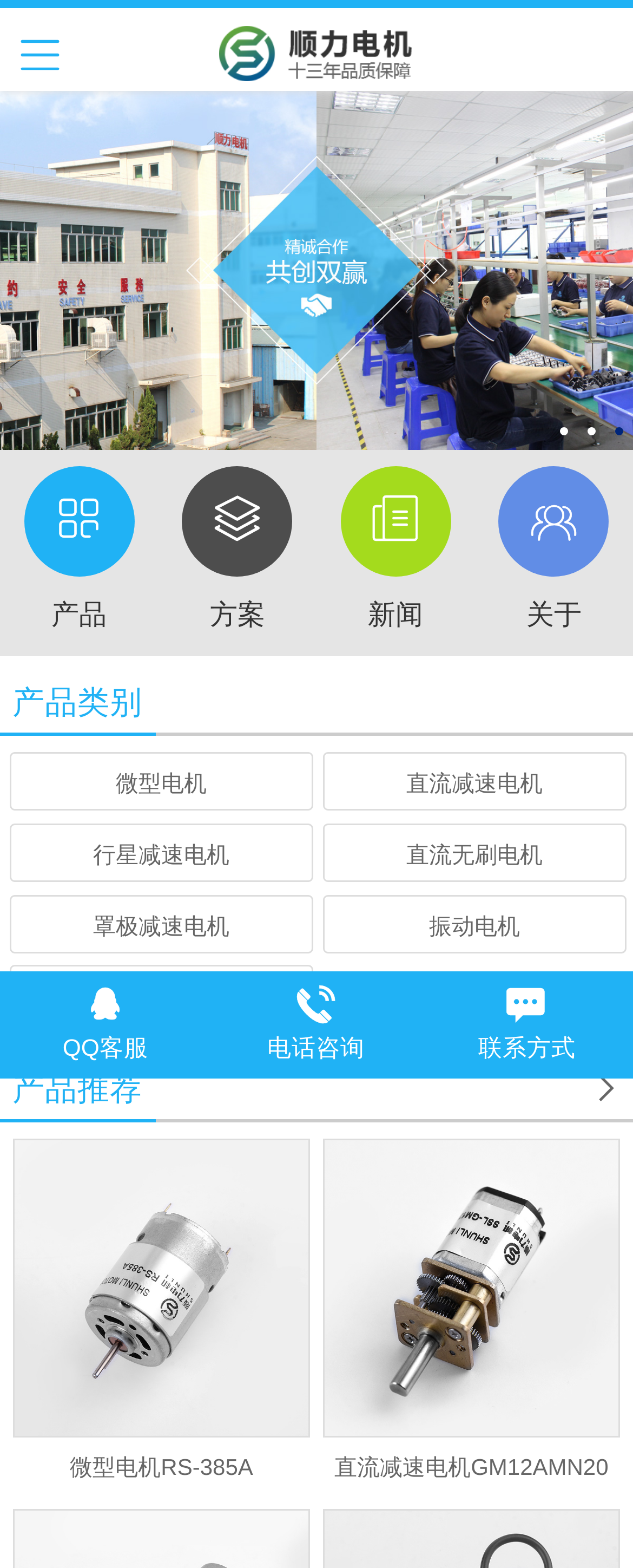Provide the bounding box coordinates in the format (top-left x, top-left y, bottom-right x, bottom-right y). All values are floating point numbers between 0 and 1. Determine the bounding box coordinate of the UI element described as: 新闻

[0.5, 0.287, 0.75, 0.418]